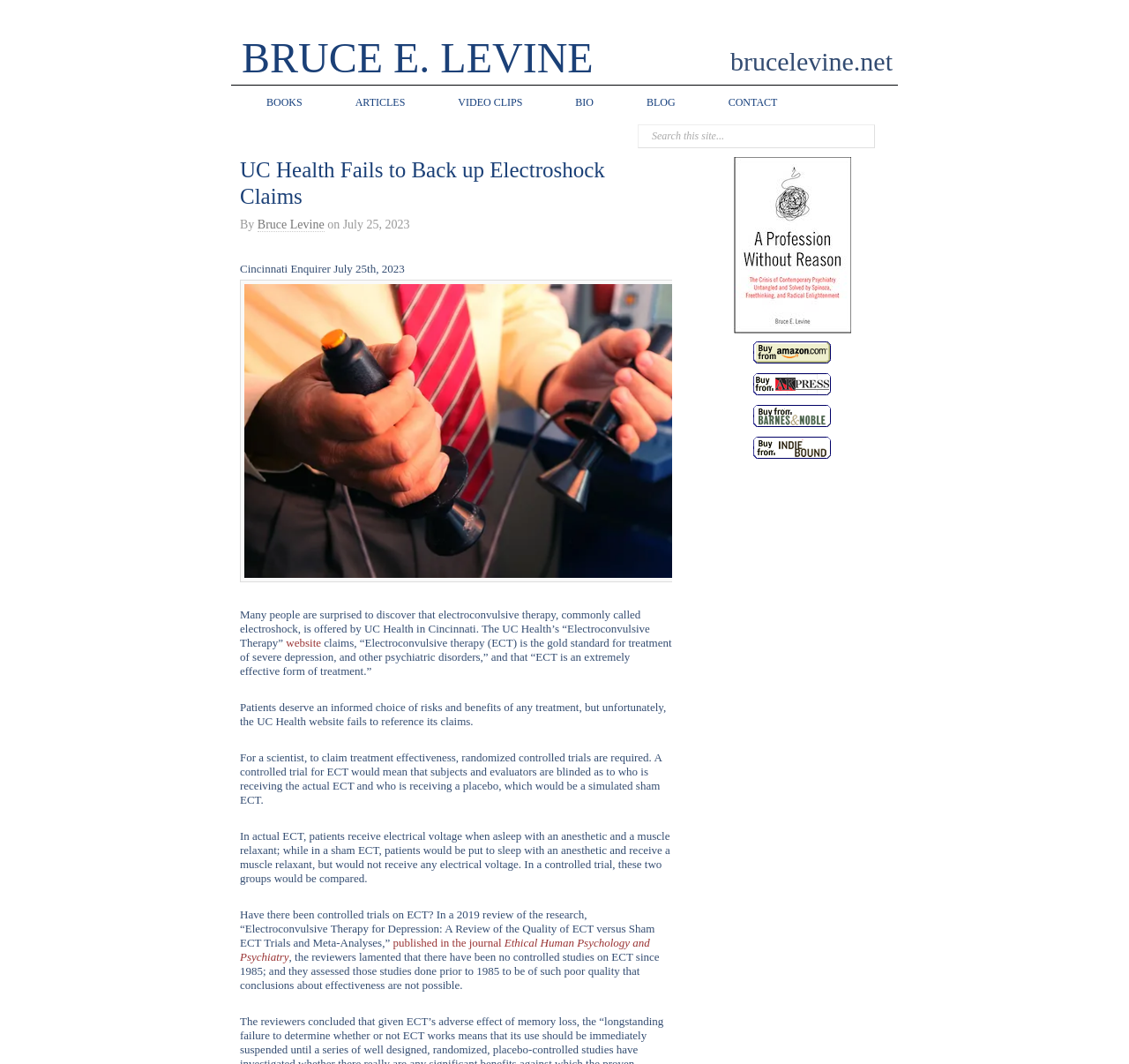What is the purpose of a sham ECT in a controlled trial?
Please respond to the question with a detailed and informative answer.

The purpose of a sham ECT in a controlled trial can be determined by reading the article, which explains that in a sham ECT, patients would be put to sleep with an anesthetic and receive a muscle relaxant, but would not receive any electrical voltage. This is done to compare the effects of actual ECT with a simulated treatment.